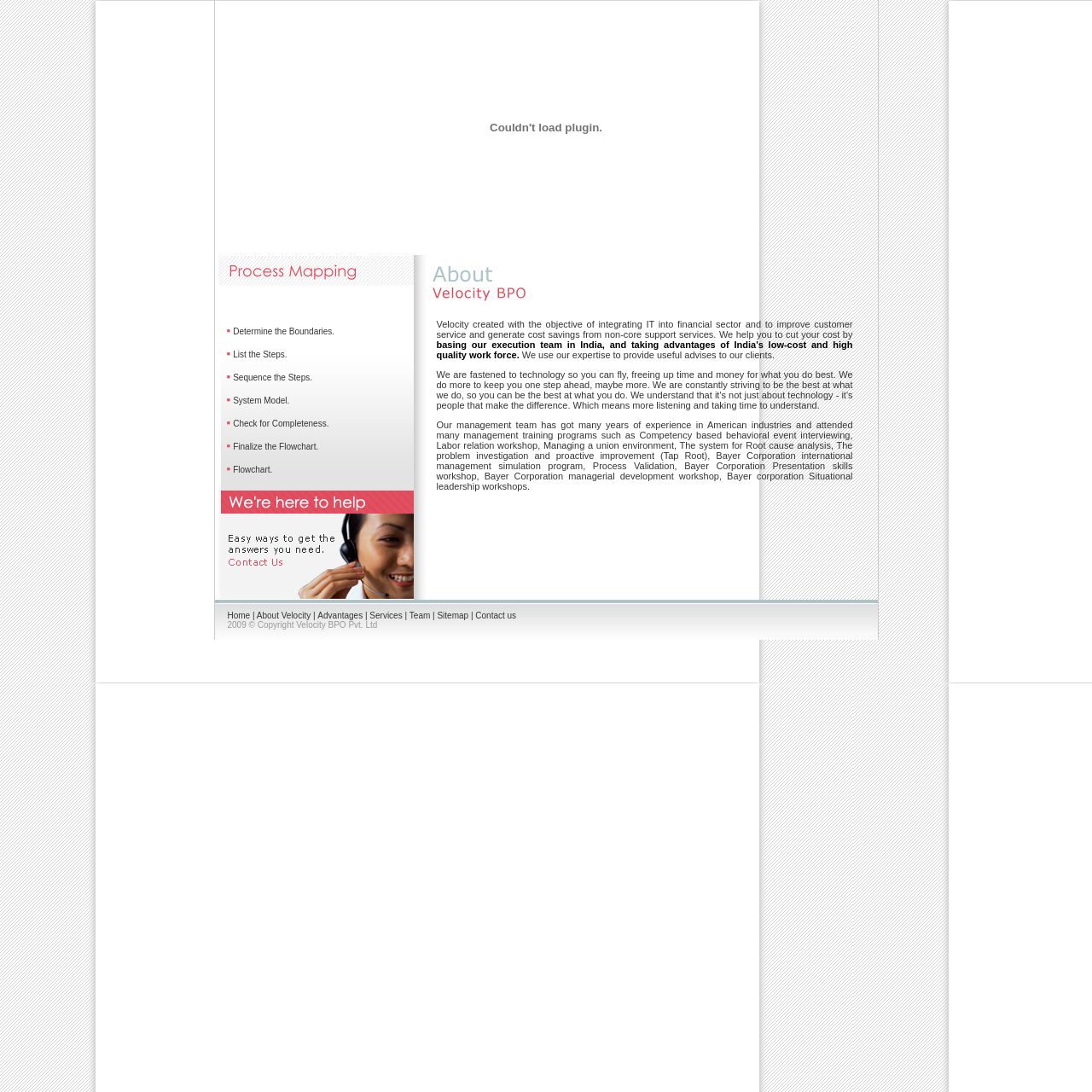Generate a comprehensive description of the webpage.

The webpage is about Velocity BPO, a company that integrates IT into the financial sector to improve customer service and generate cost savings. The page is divided into several sections. 

At the top, there is a table with two rows. The first row contains a disabled plugin object and an embedded object. The second row has a table with a list of steps, including "Determine the Boundaries", "List the Steps", "Sequence the Steps", and others. Each step is a link. 

Below this table, there is a large block of text that describes the company's objective, services, and values. The text explains how Velocity BPO helps clients cut costs by basing their execution team in India, taking advantage of the country's low-cost and high-quality workforce. The company uses its expertise to provide useful advice to clients and is committed to being the best at what it does. The management team has many years of experience in American industries and has attended various management training programs.

To the right of this text block, there are several images and links. There is also a table with a few rows, each containing an image or a link. 

At the bottom of the page, there is another table with a few rows, each containing some text or an image.